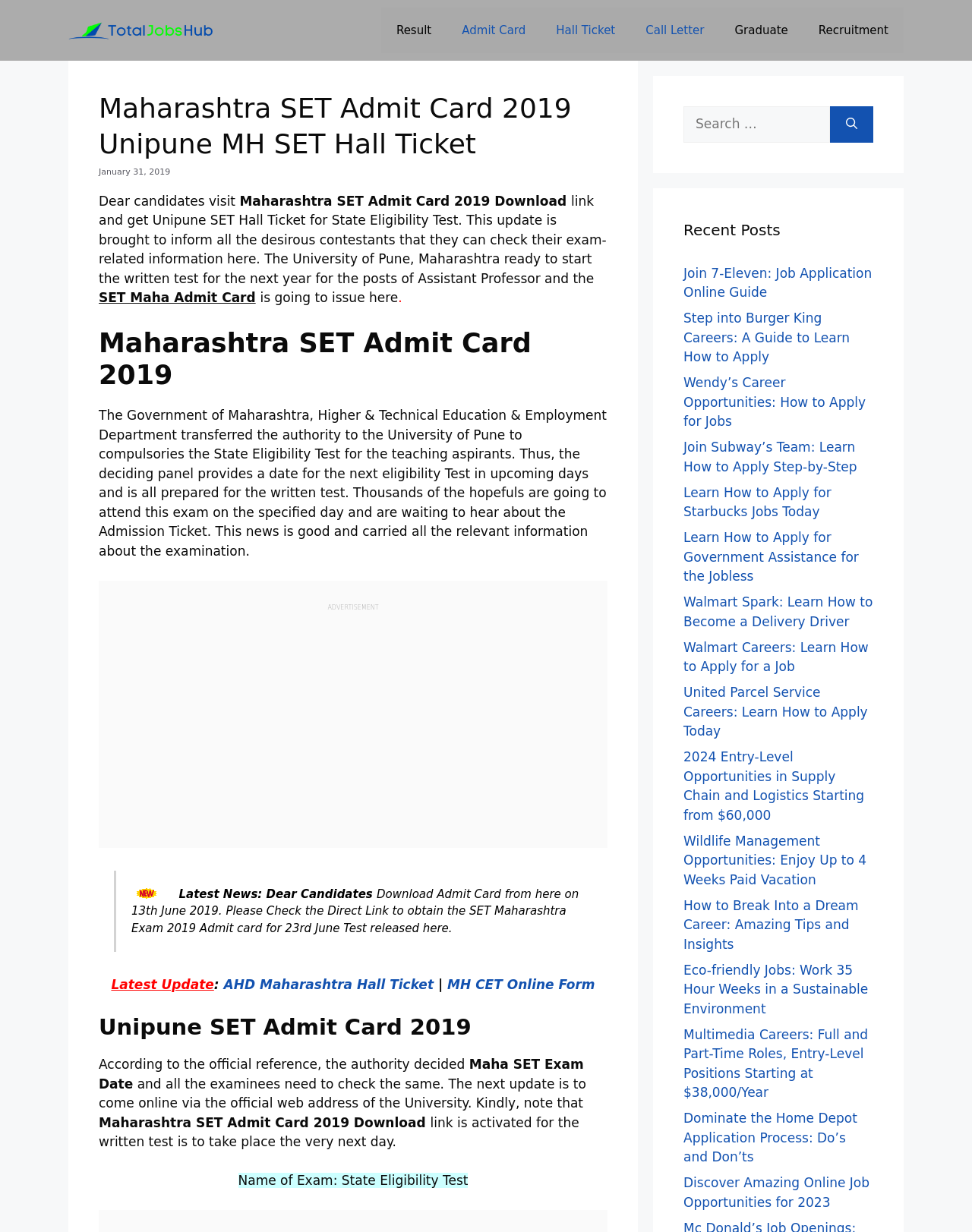Find the bounding box coordinates corresponding to the UI element with the description: "parent_node: Search for: aria-label="Search"". The coordinates should be formatted as [left, top, right, bottom], with values as floats between 0 and 1.

[0.854, 0.086, 0.898, 0.116]